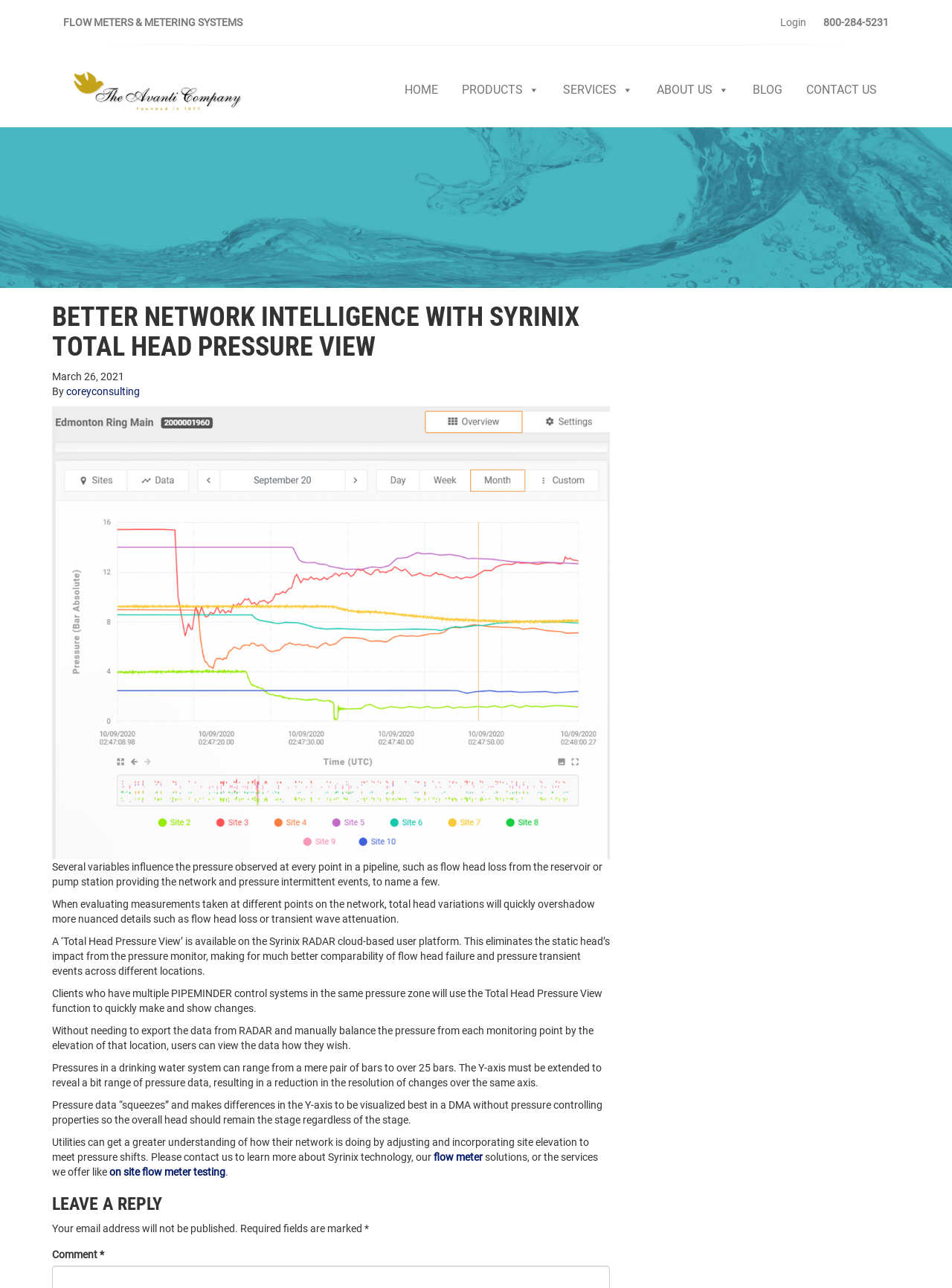Describe all the key features of the webpage in detail.

The webpage is about "Better Network Intelligence with Syrinix Total Head Pressure View" and appears to be a blog post or article. At the top, there is a navigation menu with links to "HOME", "PRODUCTS", "SERVICES", "ABOUT US", "BLOG", and "CONTACT US". On the top right, there is a phone number "800-284-5231" and a "Login" link.

Below the navigation menu, there is a header section with a title "BETTER NETWORK INTELLIGENCE WITH SYRINIX TOTAL HEAD PRESSURE VIEW" and a timestamp "March 26, 2021". The author of the post is "coreyconsulting".

The main content of the webpage is a series of paragraphs discussing the importance of considering total head pressure in pipeline networks. The text explains how various factors influence pressure observed at different points in a pipeline and how a "Total Head Pressure View" can help utilities better understand their network.

There are several paragraphs of text, with a total of 13 blocks of text, discussing the benefits of using the Total Head Pressure View function, including the ability to quickly make and show changes, and to view data without needing to export and manually balance pressure from each monitoring point.

At the bottom of the page, there is a section for leaving a reply, with fields for commenting and a note that email addresses will not be published. There are also links to related topics, such as "flow meter" and "on site flow meter testing".

On the right side of the page, there is a complementary section that takes up about a third of the page's width, but its content is not clear from the accessibility tree.